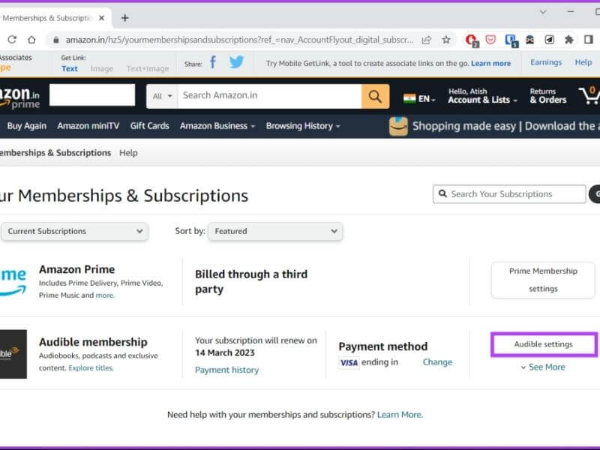Respond to the following question using a concise word or phrase: 
What information is provided about the user's Amazon Prime subscription?

None